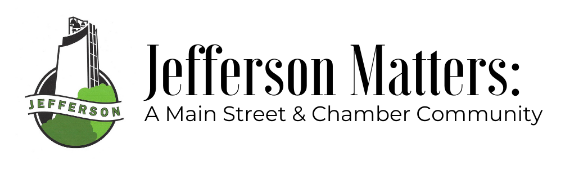Provide a one-word or one-phrase answer to the question:
What is the significance of green and white colors?

Growth and community spirit